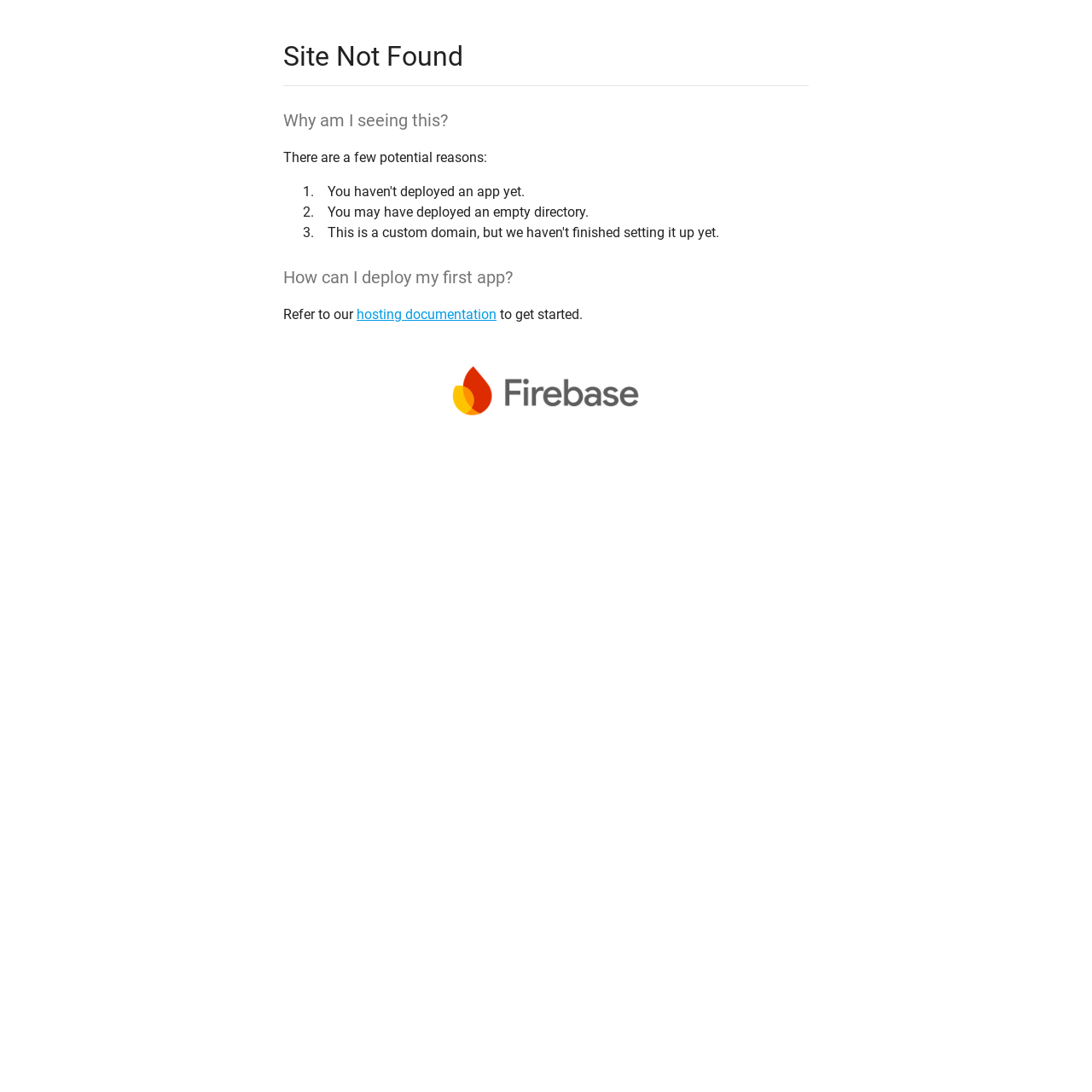Offer a meticulous description of the webpage's structure and content.

The webpage displays a "Site Not Found" message, prominently featured at the top center of the page. Below this heading, another heading "Why am I seeing this?" is positioned. 

A paragraph of text, "There are a few potential reasons:", is located below the second heading. This is followed by a numbered list, with three list items. The list items are positioned to the right of the list markers, which are numbered from 1 to 3. The first list item reads, "You may have deployed an empty directory." 

Further down the page, a heading "How can I deploy my first app?" is centered. Below this, a sentence "Refer to our" is followed by a link to "hosting documentation", and then the sentence is completed with "to get started." 

At the bottom center of the page, a link is positioned, accompanied by an image to its right.